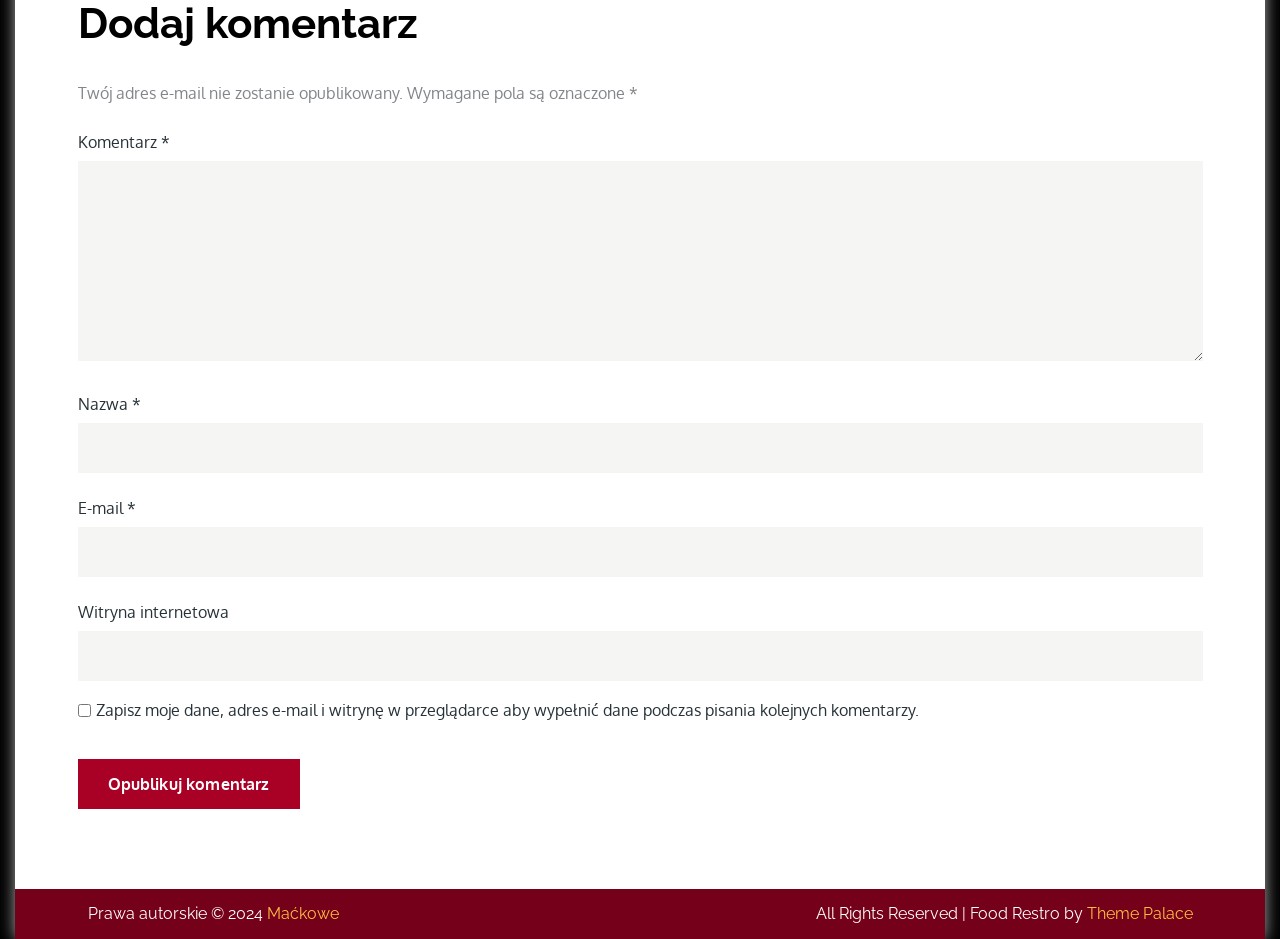How many textboxes are there?
Look at the image and respond with a single word or a short phrase.

4